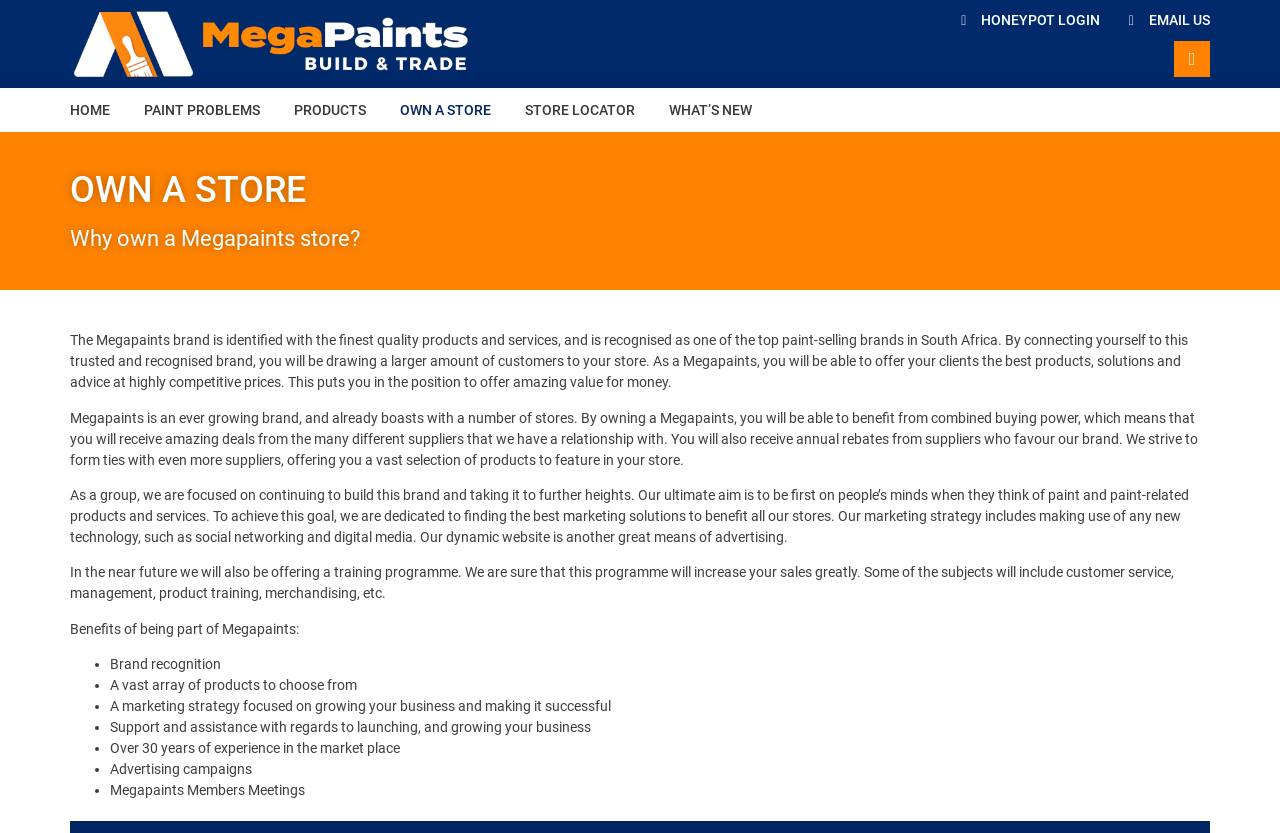Find the coordinates for the bounding box of the element with this description: "Christmas".

None